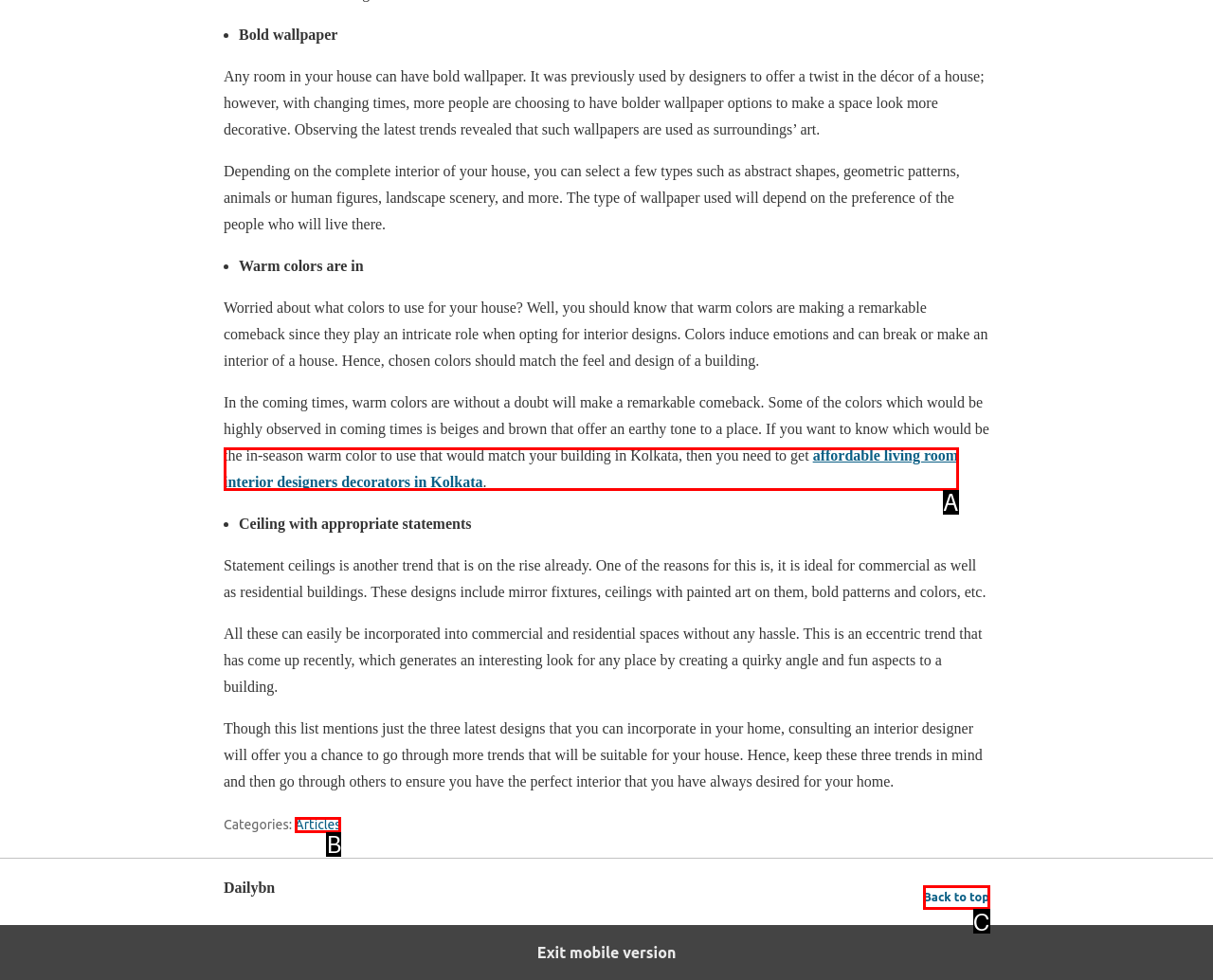Determine the option that best fits the description: Articles
Reply with the letter of the correct option directly.

B